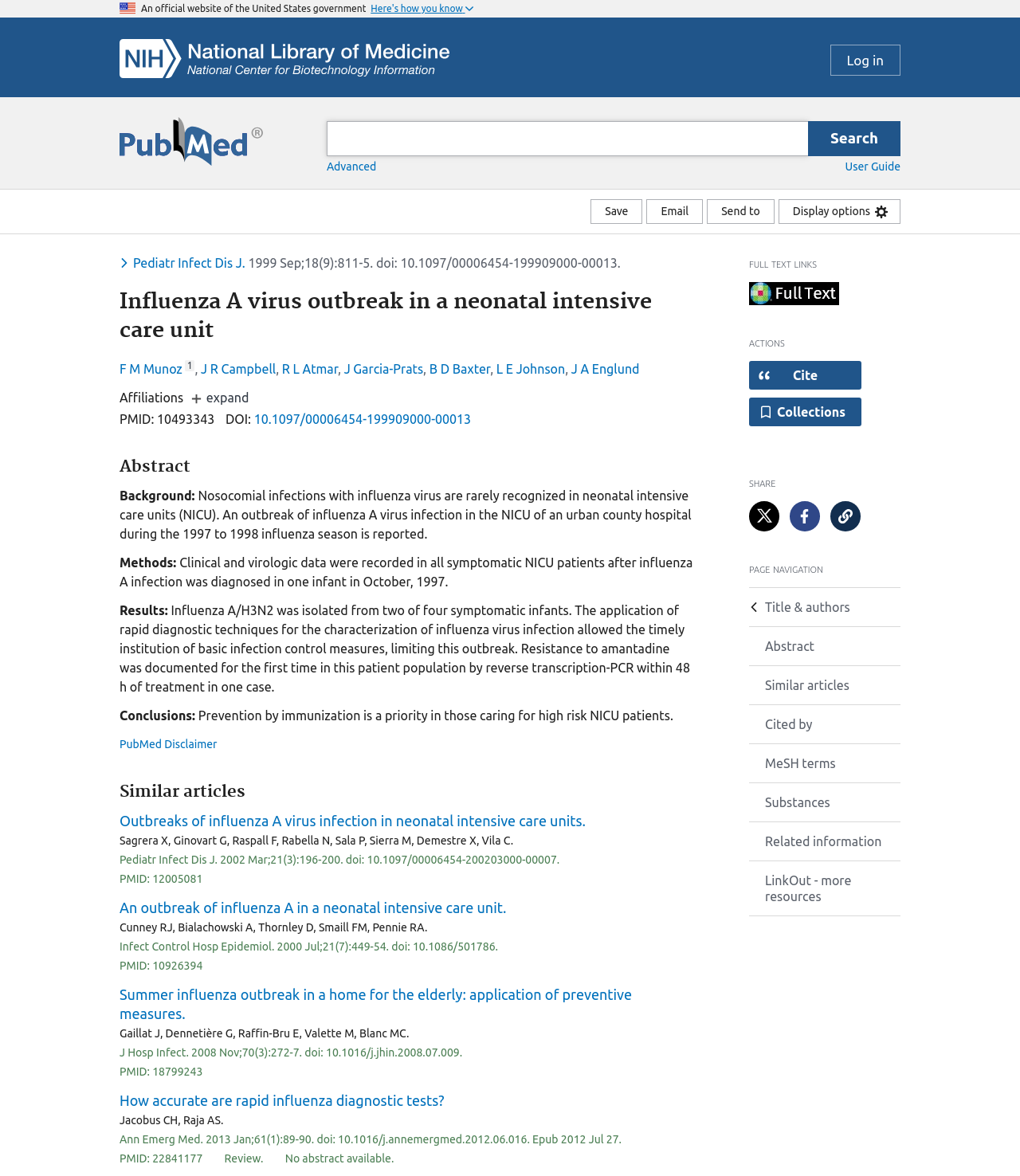Analyze the image and deliver a detailed answer to the question: What is the affiliation of the authors?

The affiliations of the authors are not explicitly stated in the webpage, although there is a button to 'expand' the author information, suggesting that the affiliations may be available if the user clicks on the button.